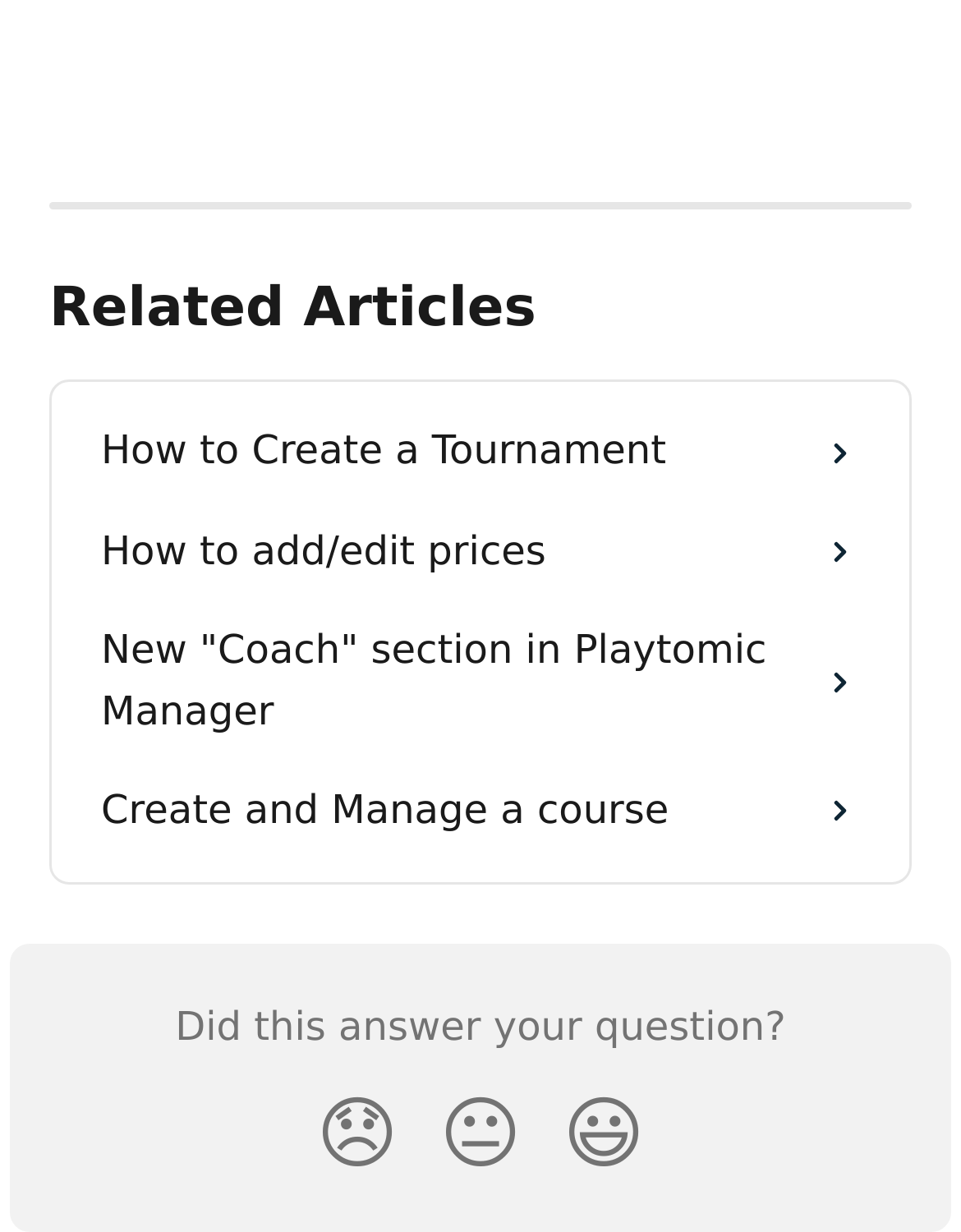What is the emoji for the Smiley Reaction button?
Please provide an in-depth and detailed response to the question.

The emoji for the Smiley Reaction button is '😃' because the StaticText element with ID 34 has the text '😃' and is a child of the button element with ID 22, which has the text 'Smiley Reaction'.